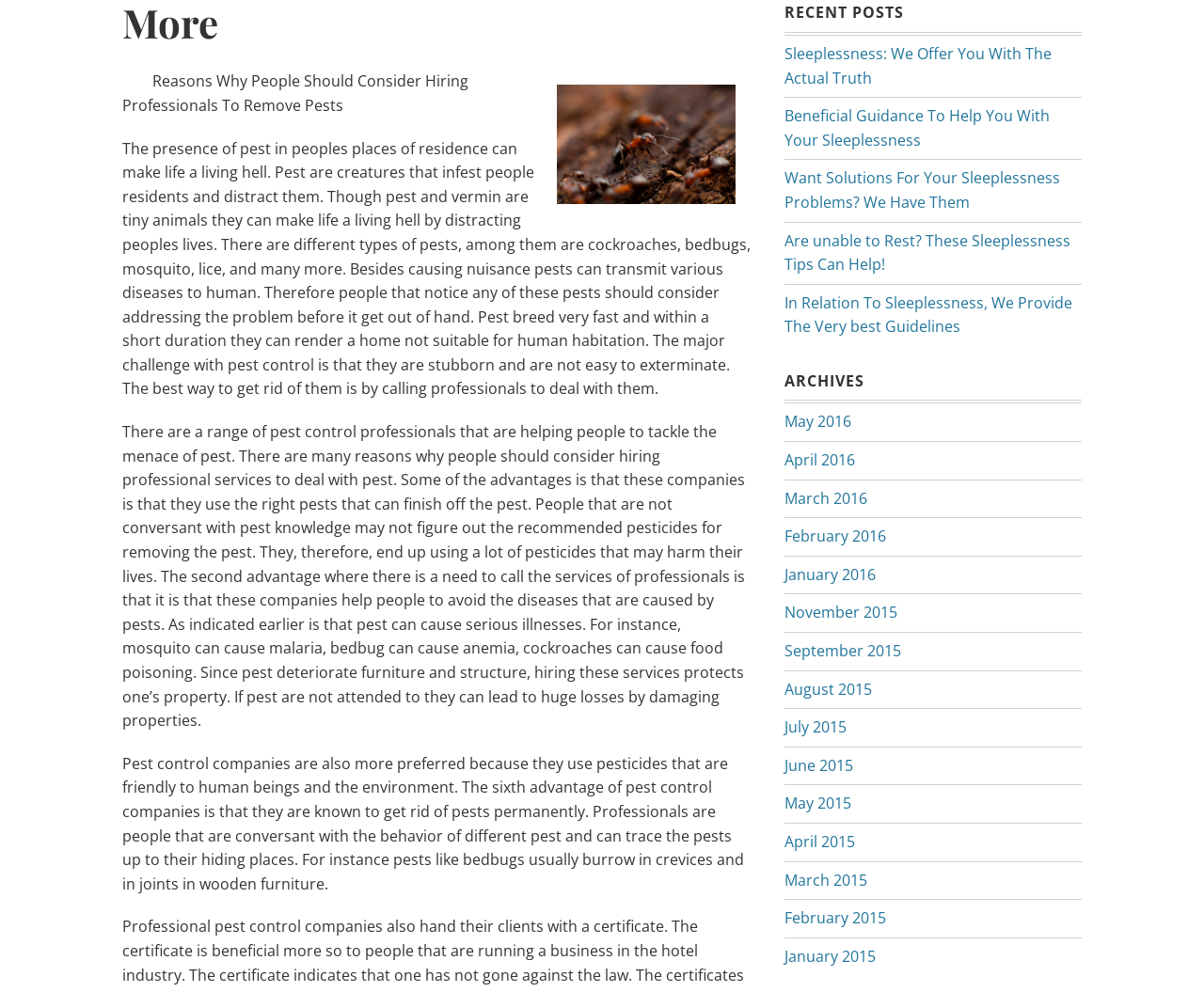Using the provided element description: "April 2016", identify the bounding box coordinates. The coordinates should be four floats between 0 and 1 in the order [left, top, right, bottom].

[0.652, 0.453, 0.71, 0.474]